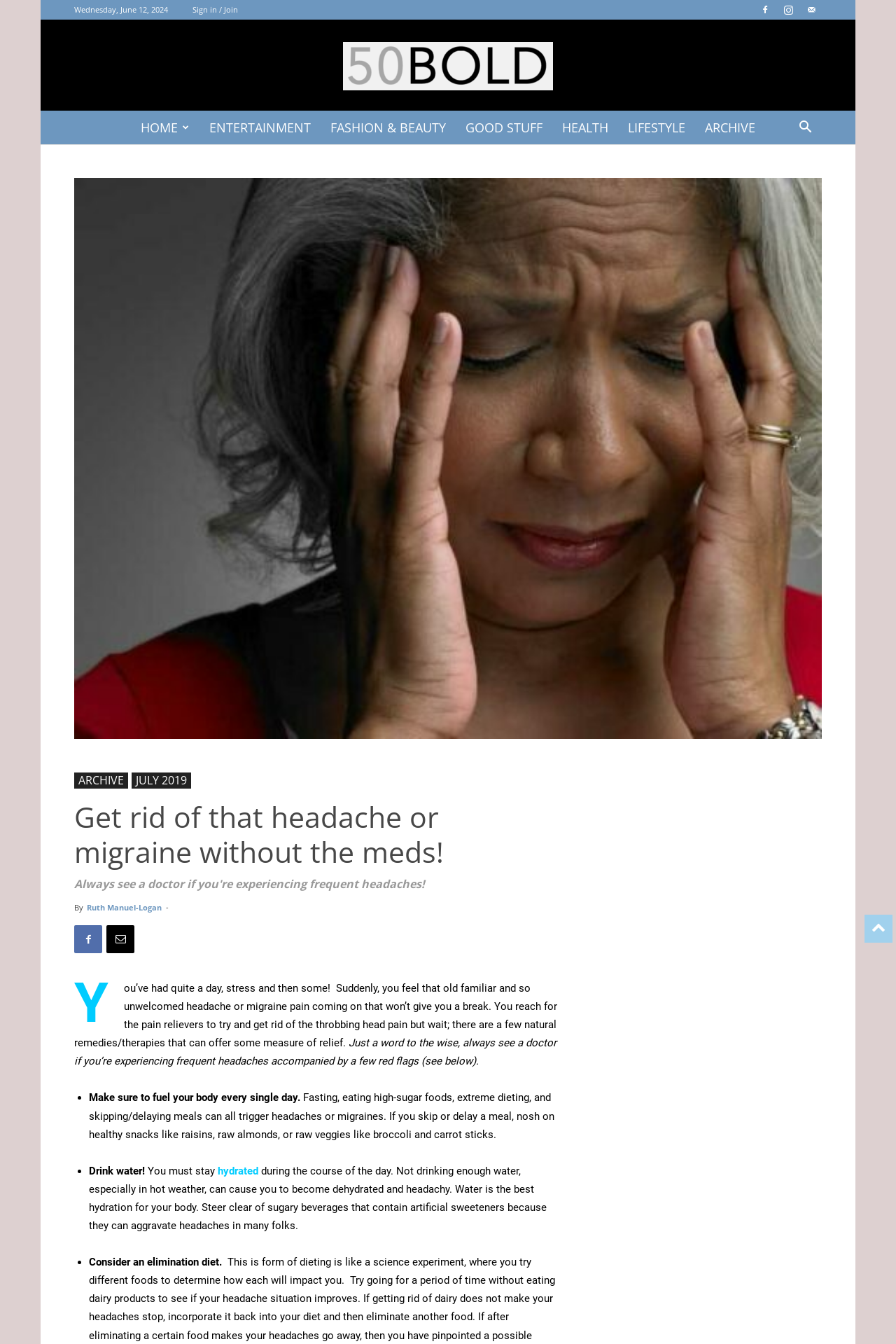Determine the bounding box coordinates of the clickable region to carry out the instruction: "Search for something".

[0.88, 0.091, 0.917, 0.101]